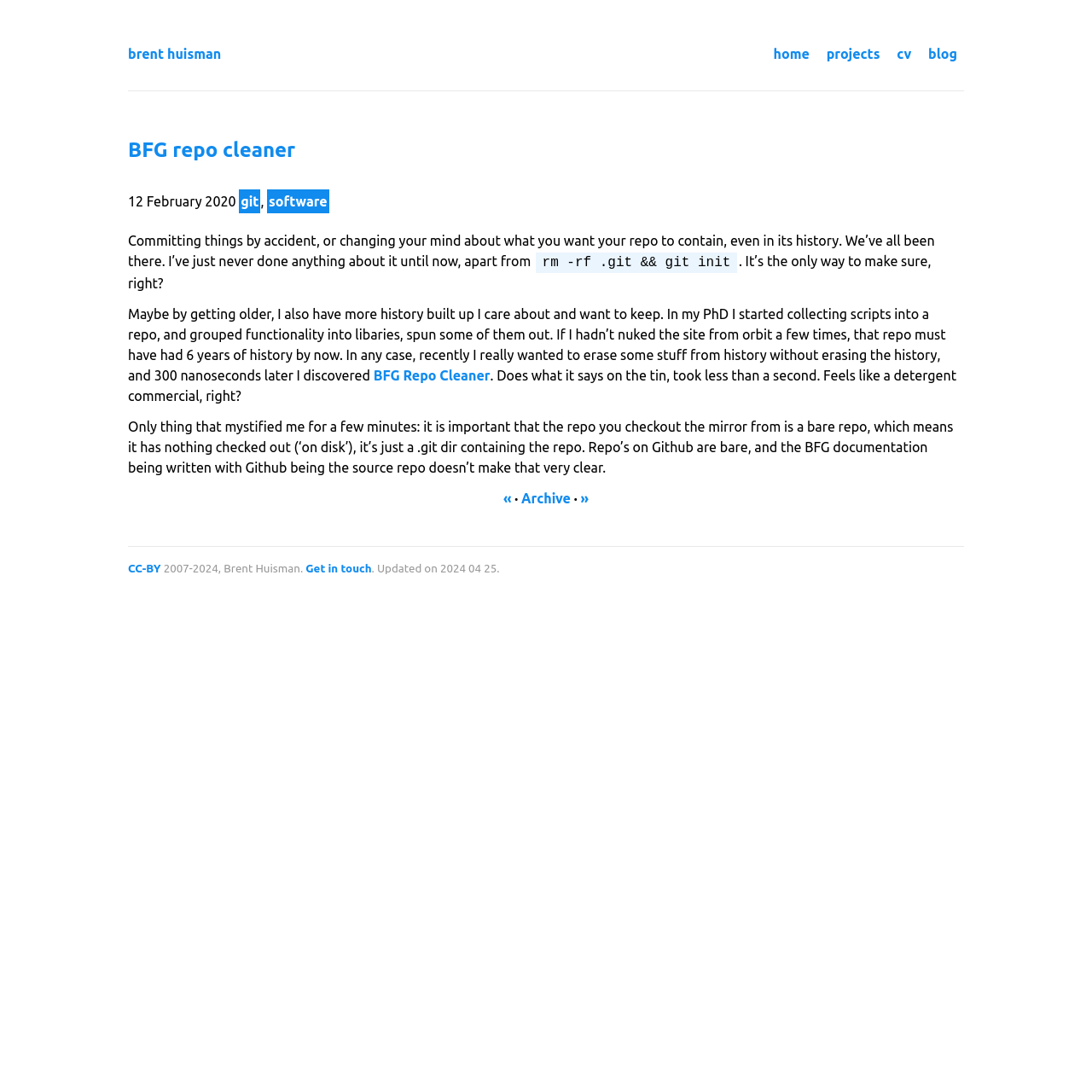Please respond to the question using a single word or phrase:
What is the author's name of the content on this webpage?

Brent Huisman